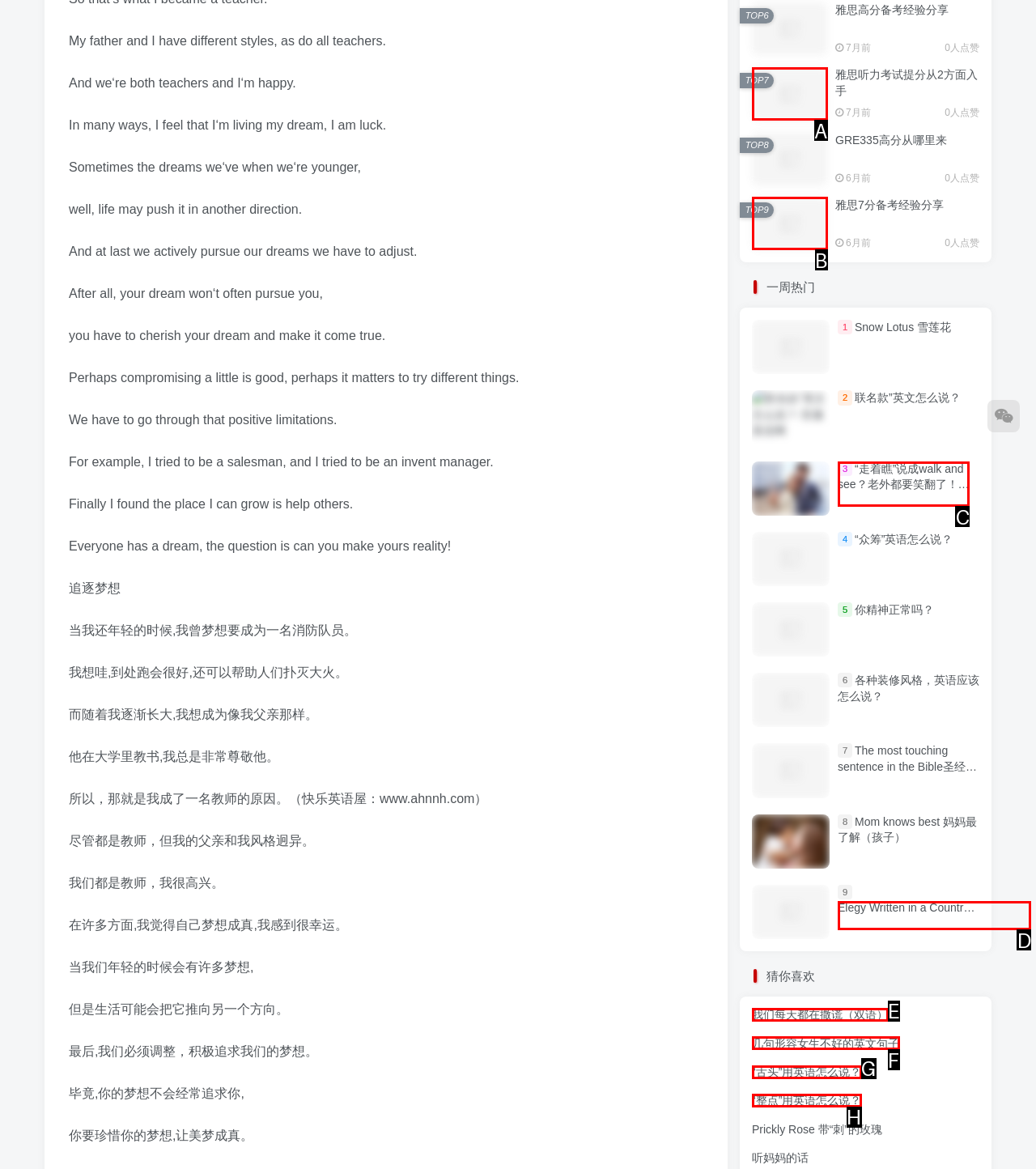What letter corresponds to the UI element described here: parent_node: 雅思7分备考经验分享
Reply with the letter from the options provided.

B